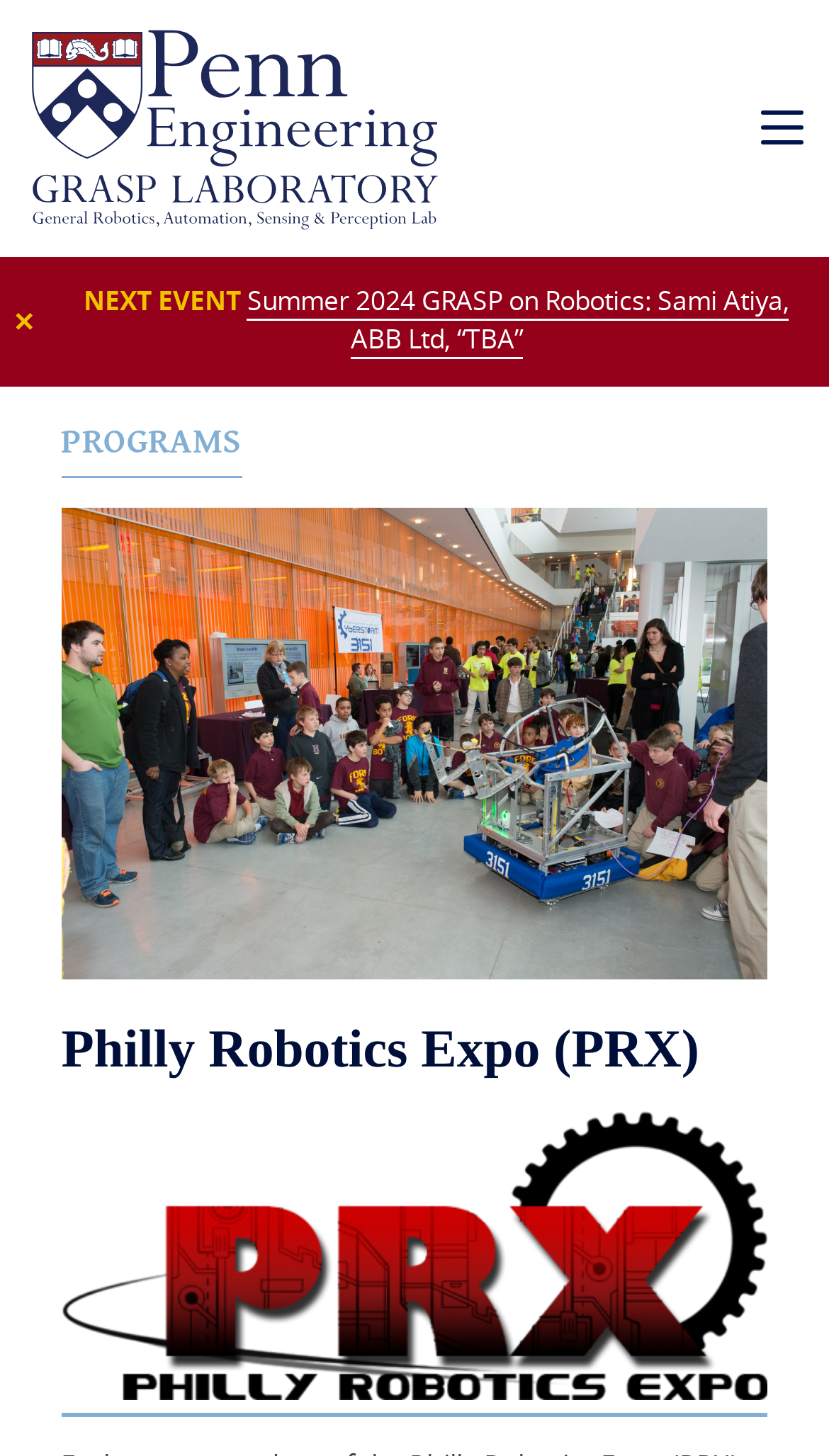Extract the main heading text from the webpage.

Philly Robotics Expo (PRX)